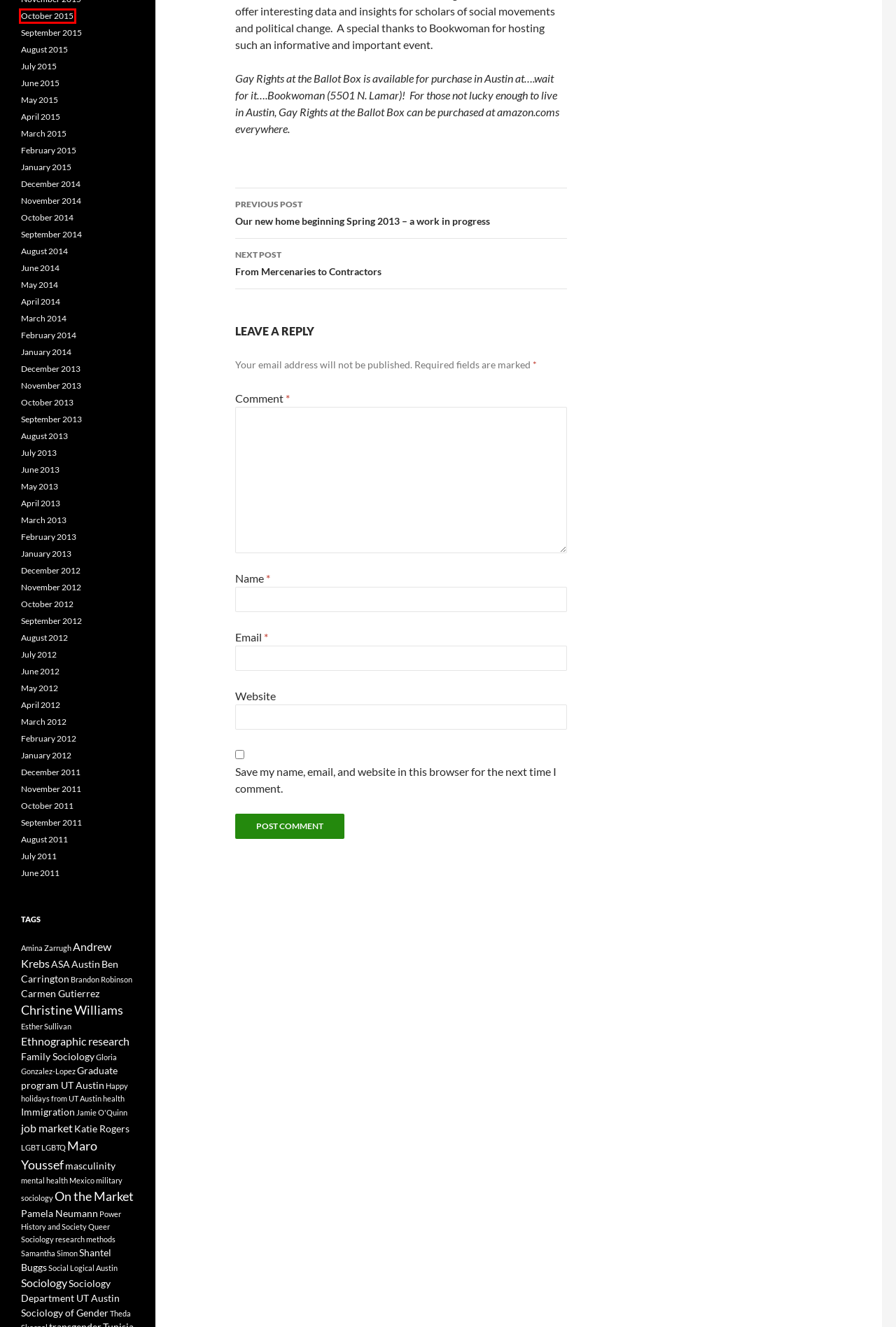A screenshot of a webpage is given, marked with a red bounding box around a UI element. Please select the most appropriate webpage description that fits the new page after clicking the highlighted element. Here are the candidates:
A. Pamela Neumann | UT Austin SOC
B. September | 2011 | UT Austin SOC
C. Carmen Gutierrez | UT Austin SOC
D. December | 2011 | UT Austin SOC
E. April | 2012 | UT Austin SOC
F. October | 2015 | UT Austin SOC
G. June | 2011 | UT Austin SOC
H. December | 2012 | UT Austin SOC

F